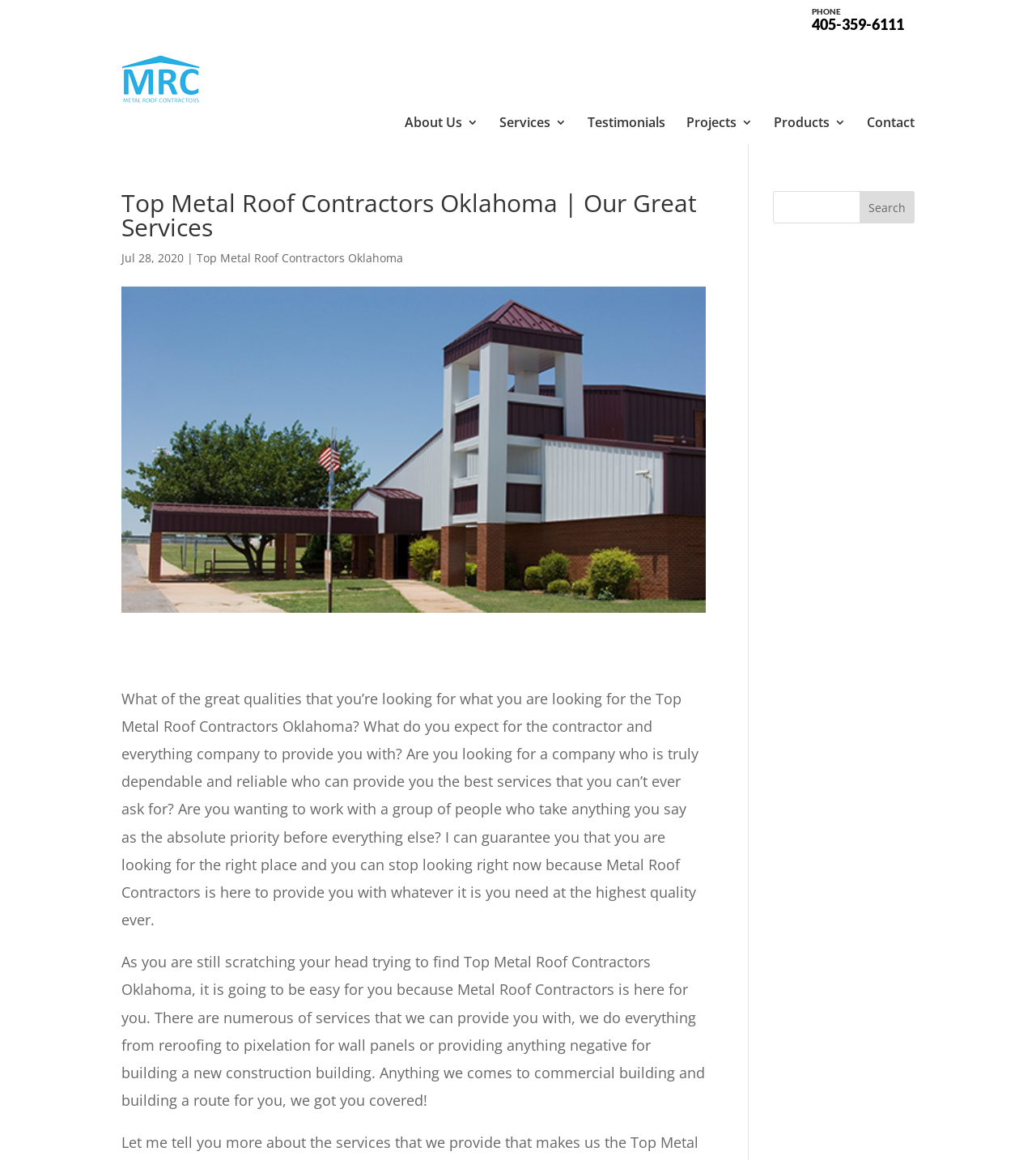Use a single word or phrase to respond to the question:
What services does Metal Roof Contractors provide?

Reroofing, pixelation, and more